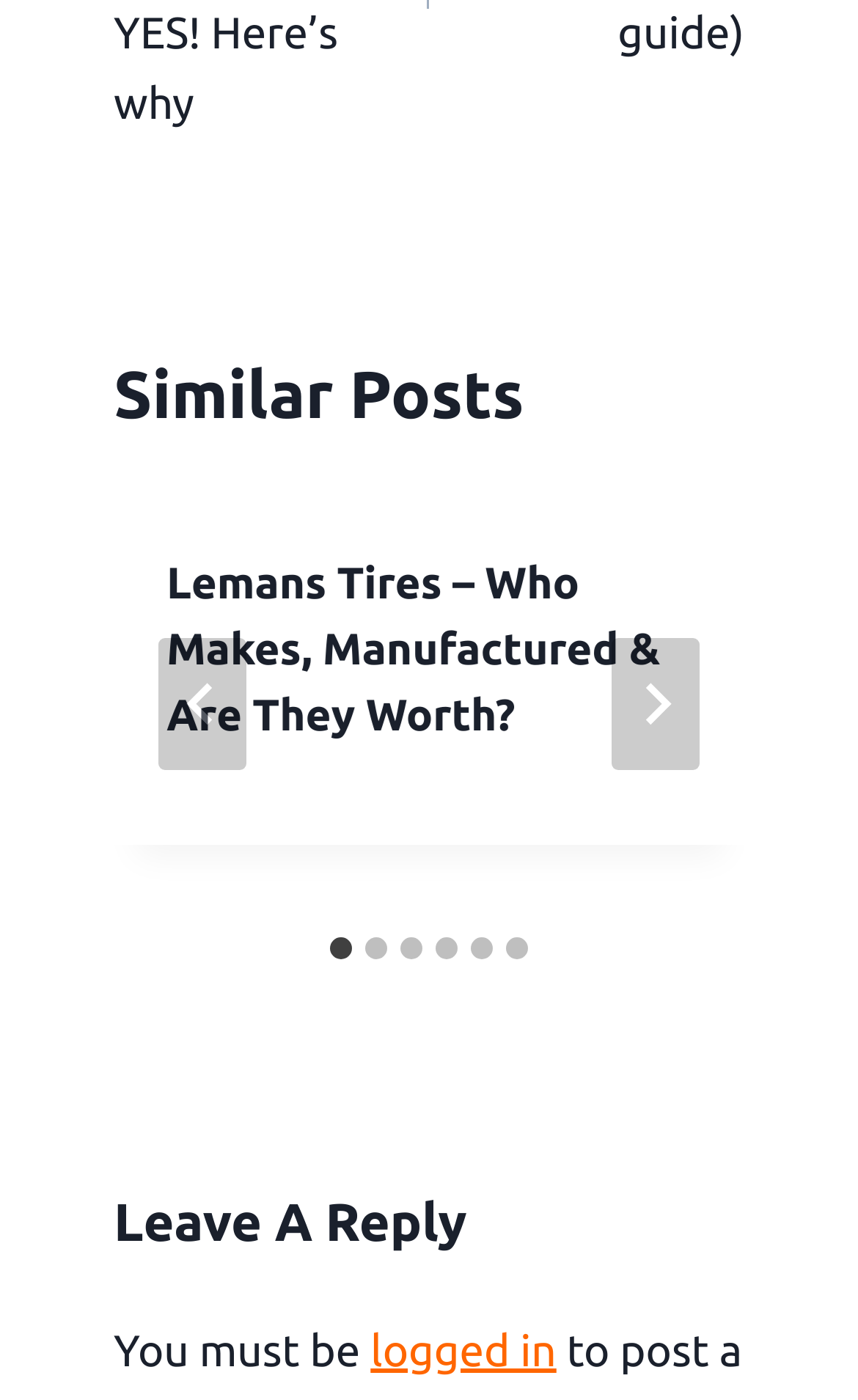Using the information shown in the image, answer the question with as much detail as possible: What is the title of the first slide?

I looked at the heading element inside the first tabpanel, and it contains the text 'Lemans Tires – Who Makes, Manufactured & Are They Worth?', which is the title of the first slide.